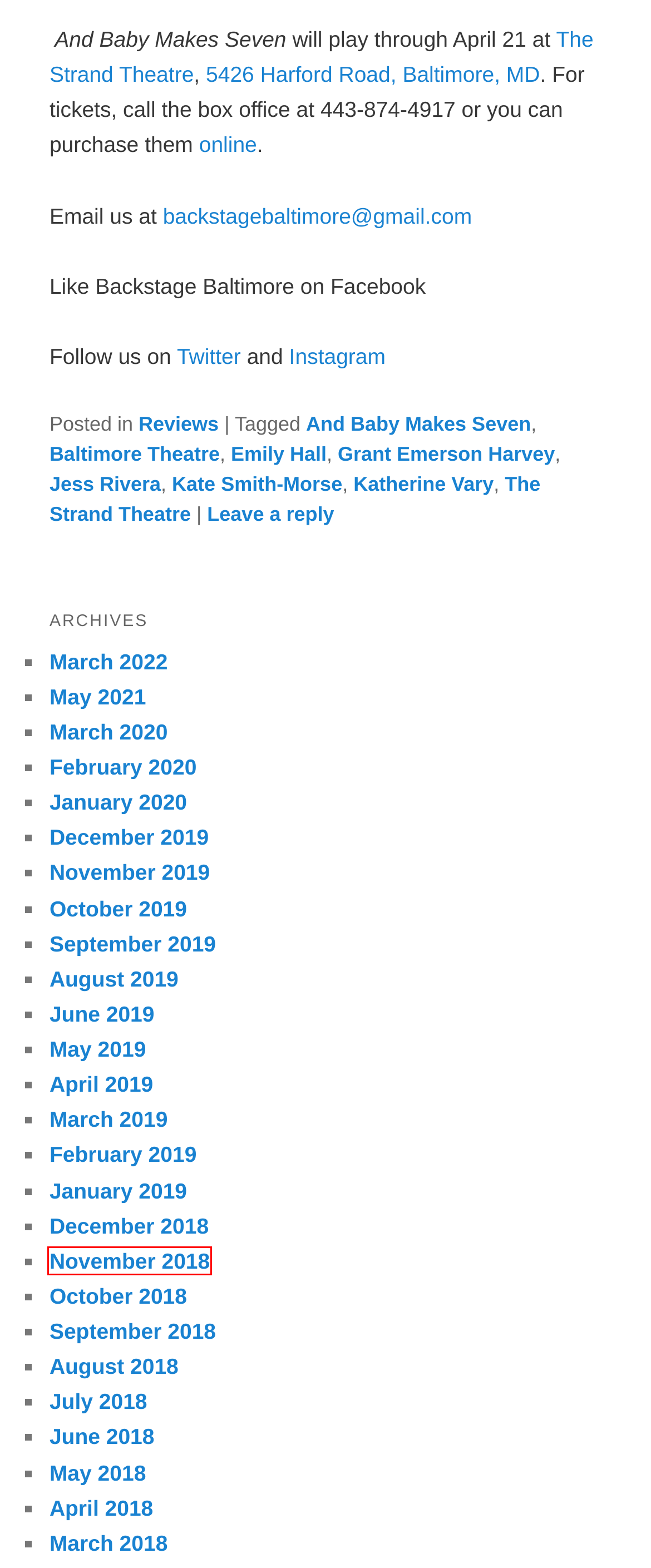You are looking at a webpage screenshot with a red bounding box around an element. Pick the description that best matches the new webpage after interacting with the element in the red bounding box. The possible descriptions are:
A. November | 2018 | Backstage Baltimore
B. May | 2018 | Backstage Baltimore
C. April | 2019 | Backstage Baltimore
D. March | 2018 | Backstage Baltimore
E. October | 2018 | Backstage Baltimore
F. Jess Rivera | Backstage Baltimore
G. November | 2019 | Backstage Baltimore
H. Grant Emerson Harvey | Backstage Baltimore

A